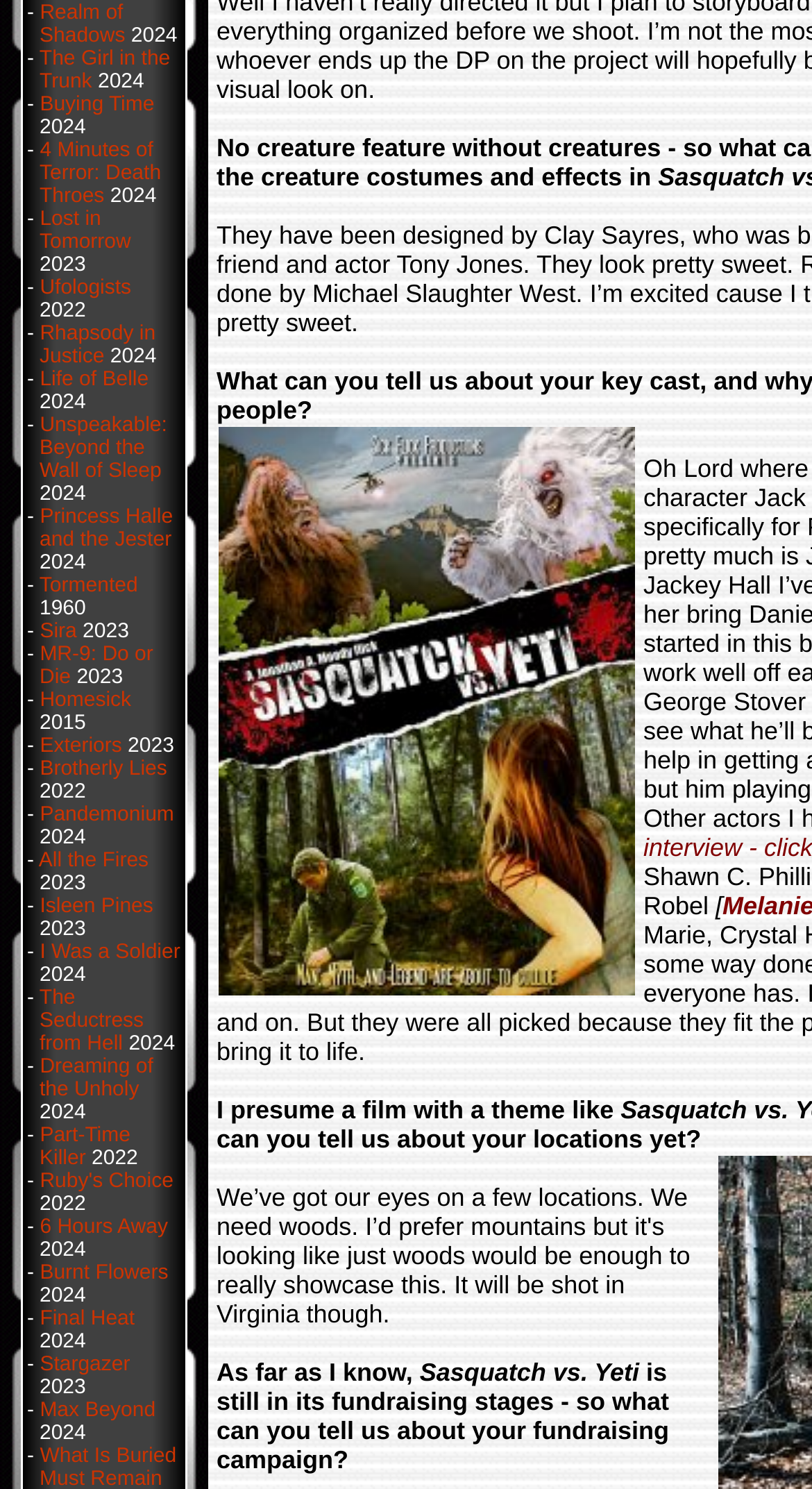Refer to the image and answer the question with as much detail as possible: Is there an image on the webpage?

I found an image element on the webpage, which is a child element of a LayoutTableCell, indicating that there is an image on the webpage.